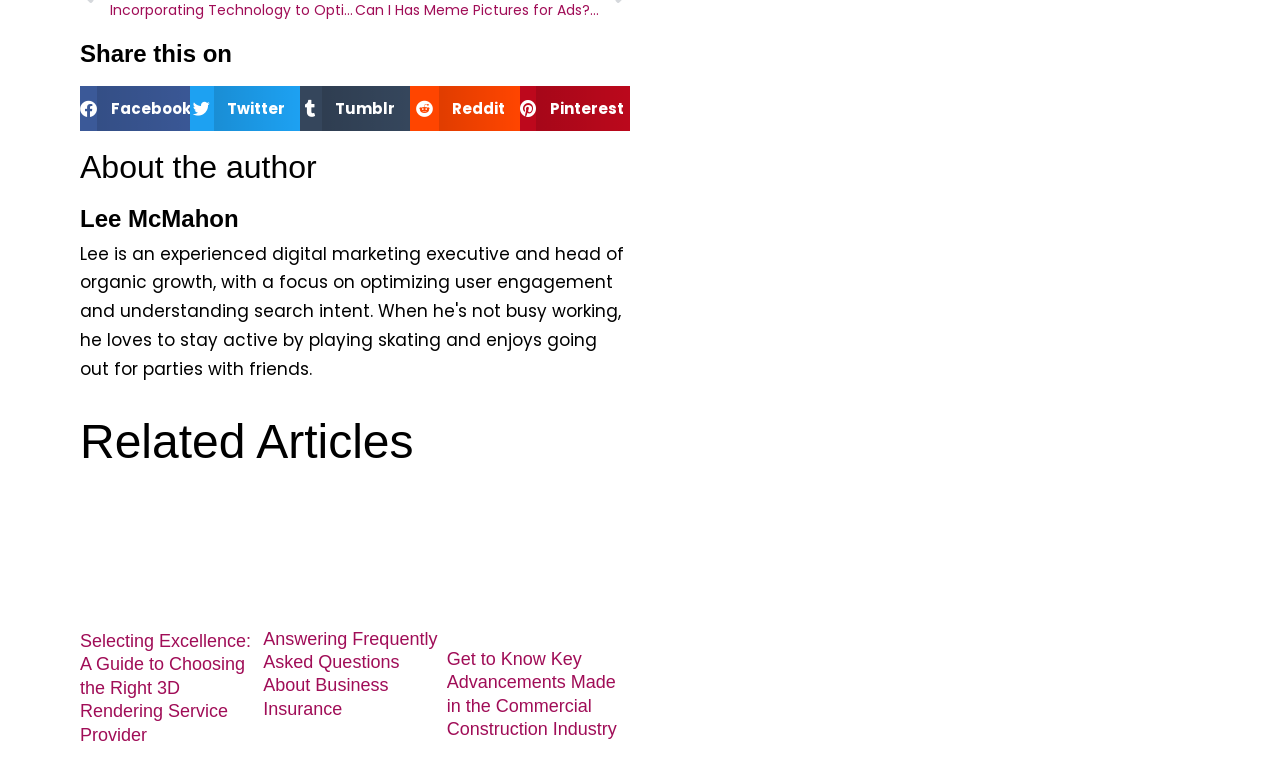Who is the author of the article?
Based on the image, respond with a single word or phrase.

Lee McMahon